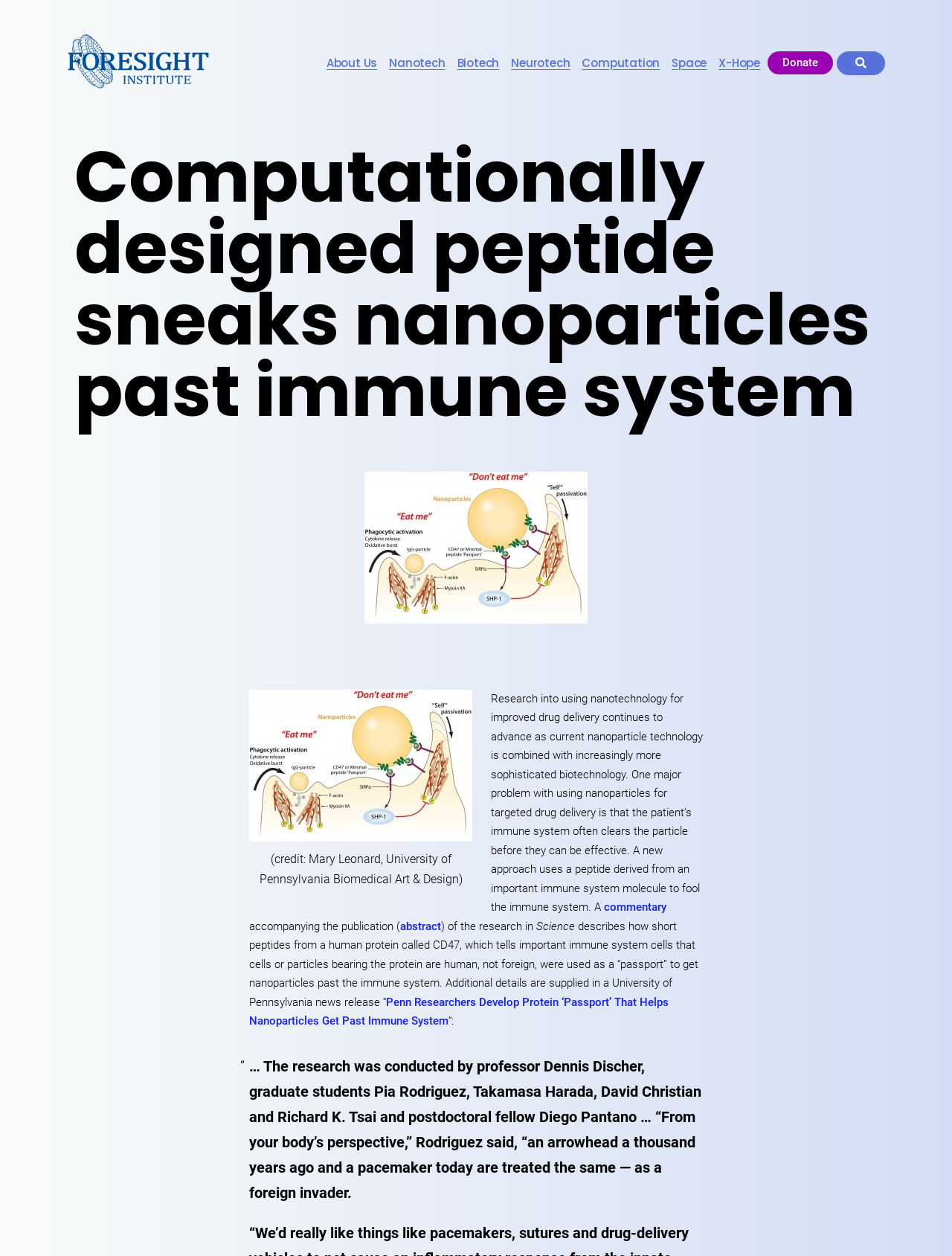Could you indicate the bounding box coordinates of the region to click in order to complete this instruction: "Click the 'commentary' link".

[0.634, 0.717, 0.7, 0.728]